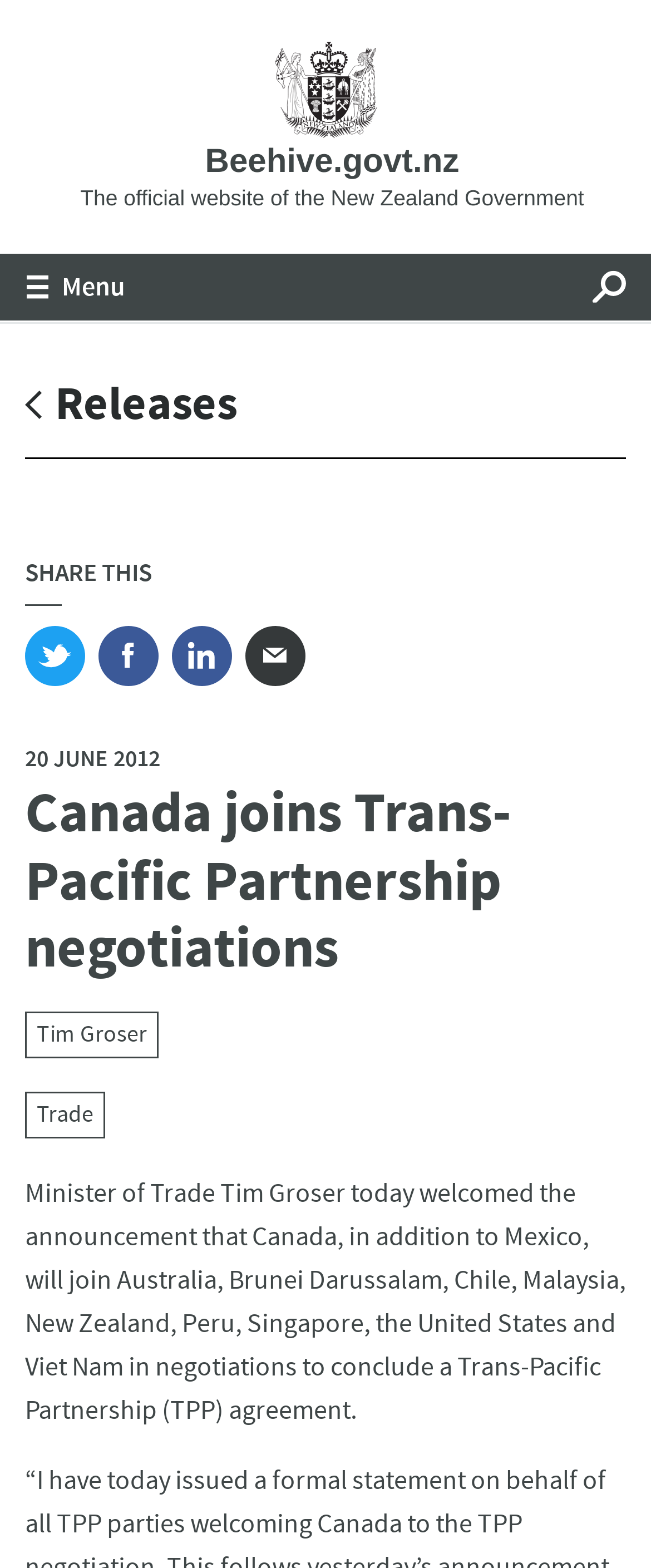Determine the main headline from the webpage and extract its text.

Canada joins Trans-Pacific Partnership negotiations